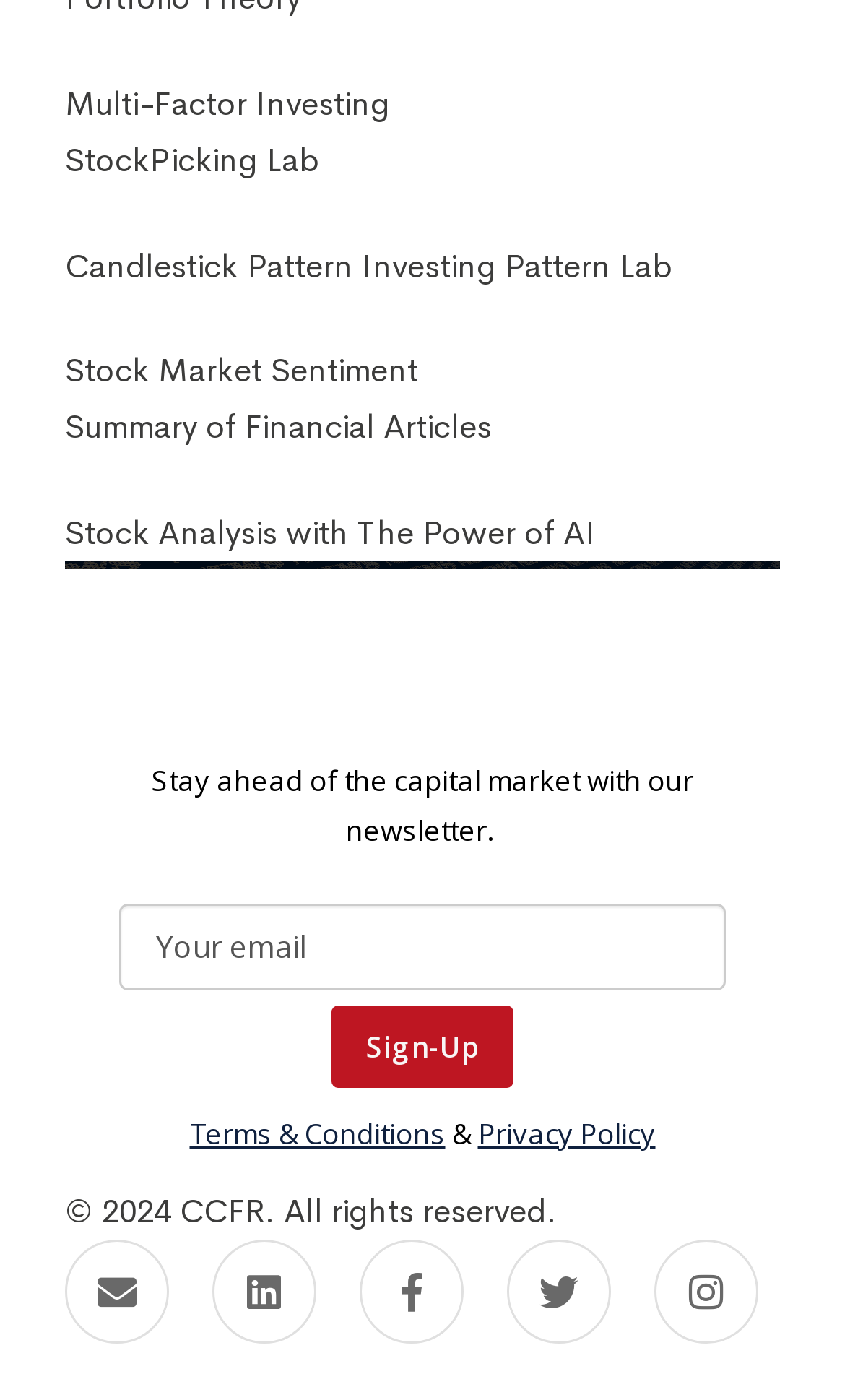Point out the bounding box coordinates of the section to click in order to follow this instruction: "Contact via Email".

[0.077, 0.885, 0.2, 0.96]